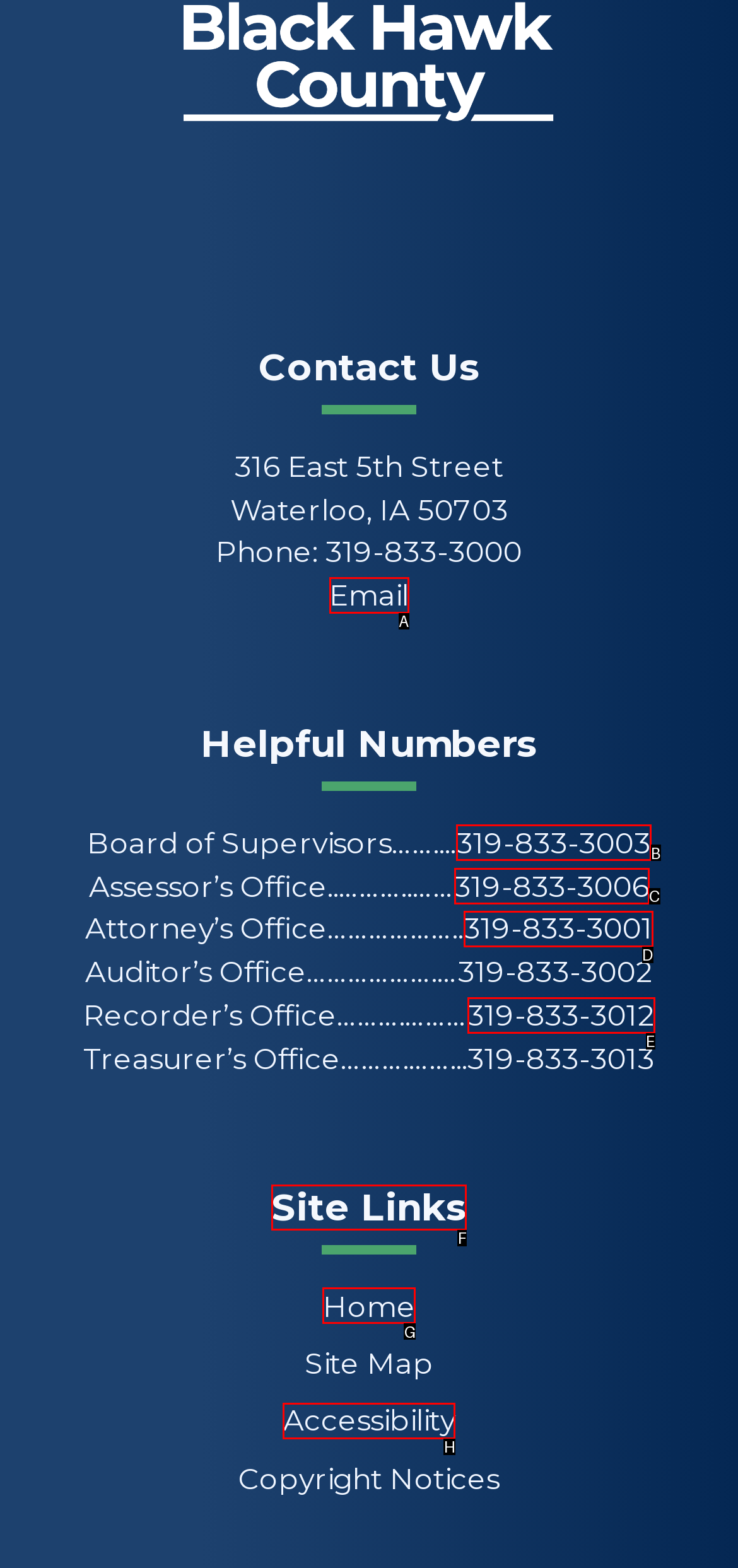Tell me which one HTML element best matches the description: title="BT Global Growth" Answer with the option's letter from the given choices directly.

None